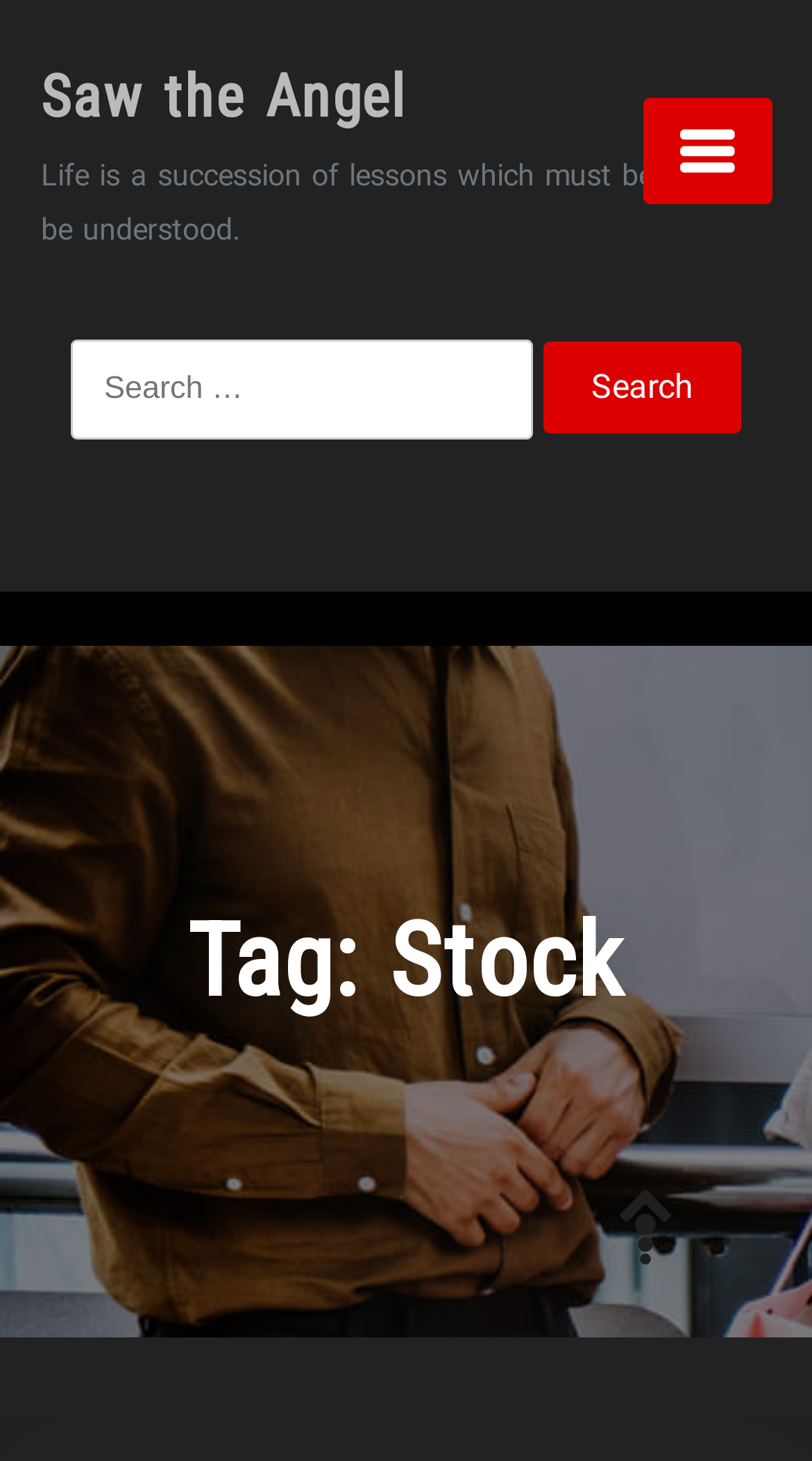Examine the screenshot and answer the question in as much detail as possible: What is the quote displayed on the webpage?

I found the quote by looking at the StaticText element with the text 'Life is a succession of lessons which must be lived to be understood.' at coordinates [0.05, 0.108, 0.935, 0.169].